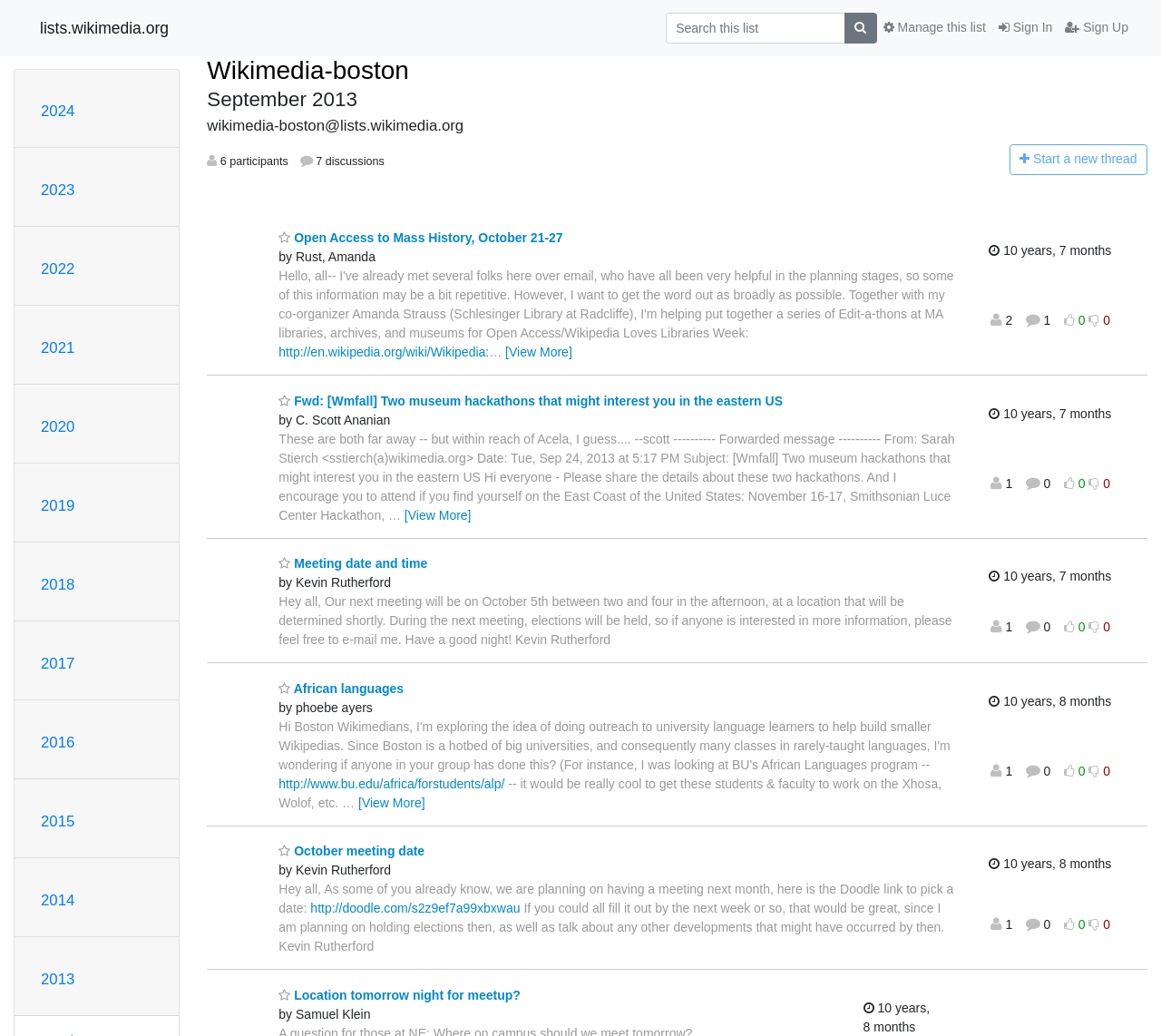Explain the features and main sections of the webpage comprehensively.

This webpage appears to be a discussion forum or mailing list archive for Wikimedia-Boston, specifically for September 2013. At the top, there is a search bar and a sign-in/sign-up section. Below that, there are links to manage the list and a heading that reads "Wikimedia-Boston September 2013".

The main content of the page is a list of discussion threads, each with a heading indicating the topic, followed by the name of the person who started the thread, and the date and time it was posted. There are 7 threads in total, each with a brief summary or snippet of the conversation.

The threads are organized in a vertical list, with the most recent thread at the top. Each thread has a "Favorite" button and a "View More" link to expand the conversation. Some threads also have links to external websites or resources.

To the left of the thread list, there is a column of headings listing the years from 2013 to 2024, which may be a navigation menu to access archives from different years.

At the bottom of the page, there are some statistics, including the number of participants and discussions.